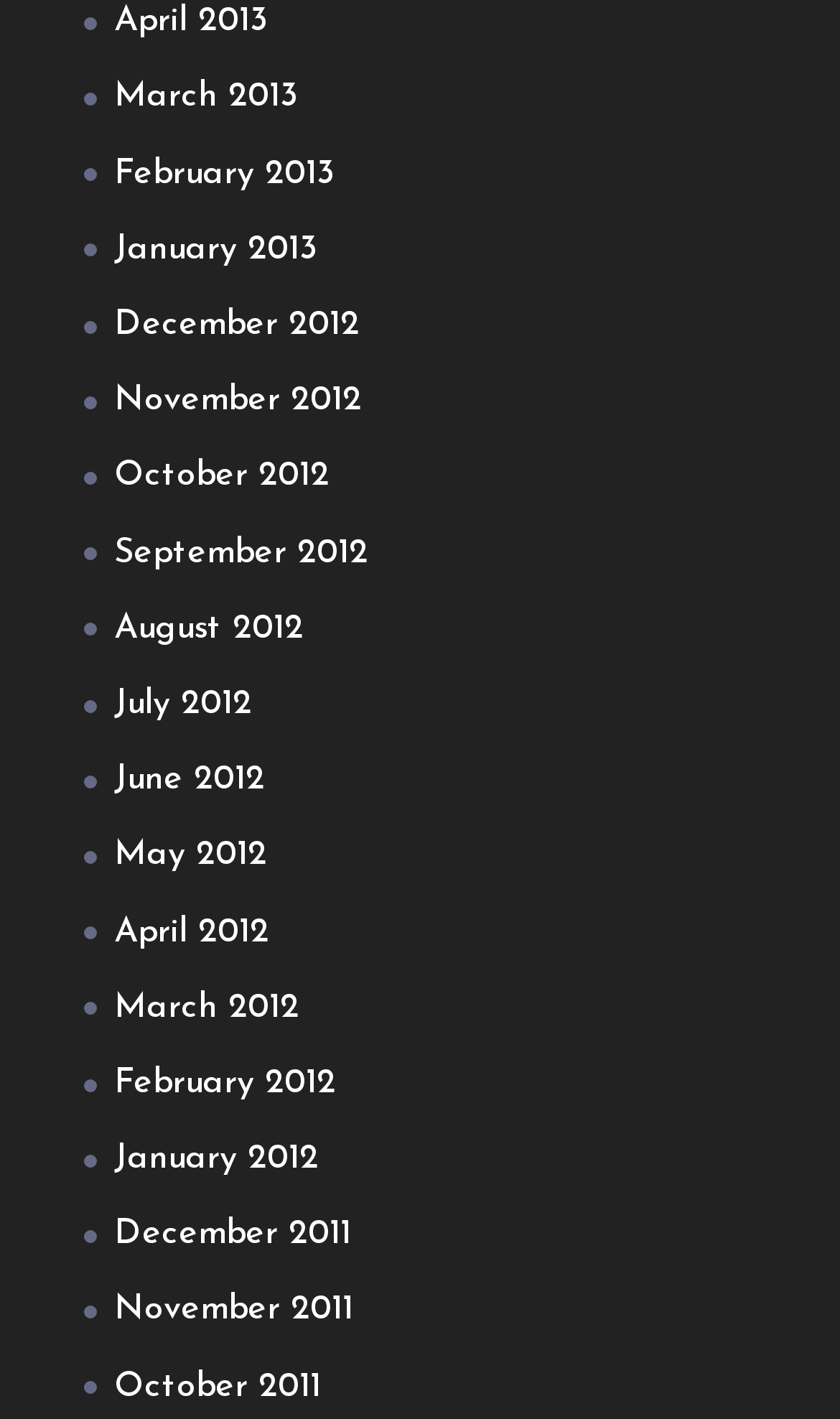Please find the bounding box coordinates of the clickable region needed to complete the following instruction: "view April 2013". The bounding box coordinates must consist of four float numbers between 0 and 1, i.e., [left, top, right, bottom].

[0.136, 0.003, 0.318, 0.028]